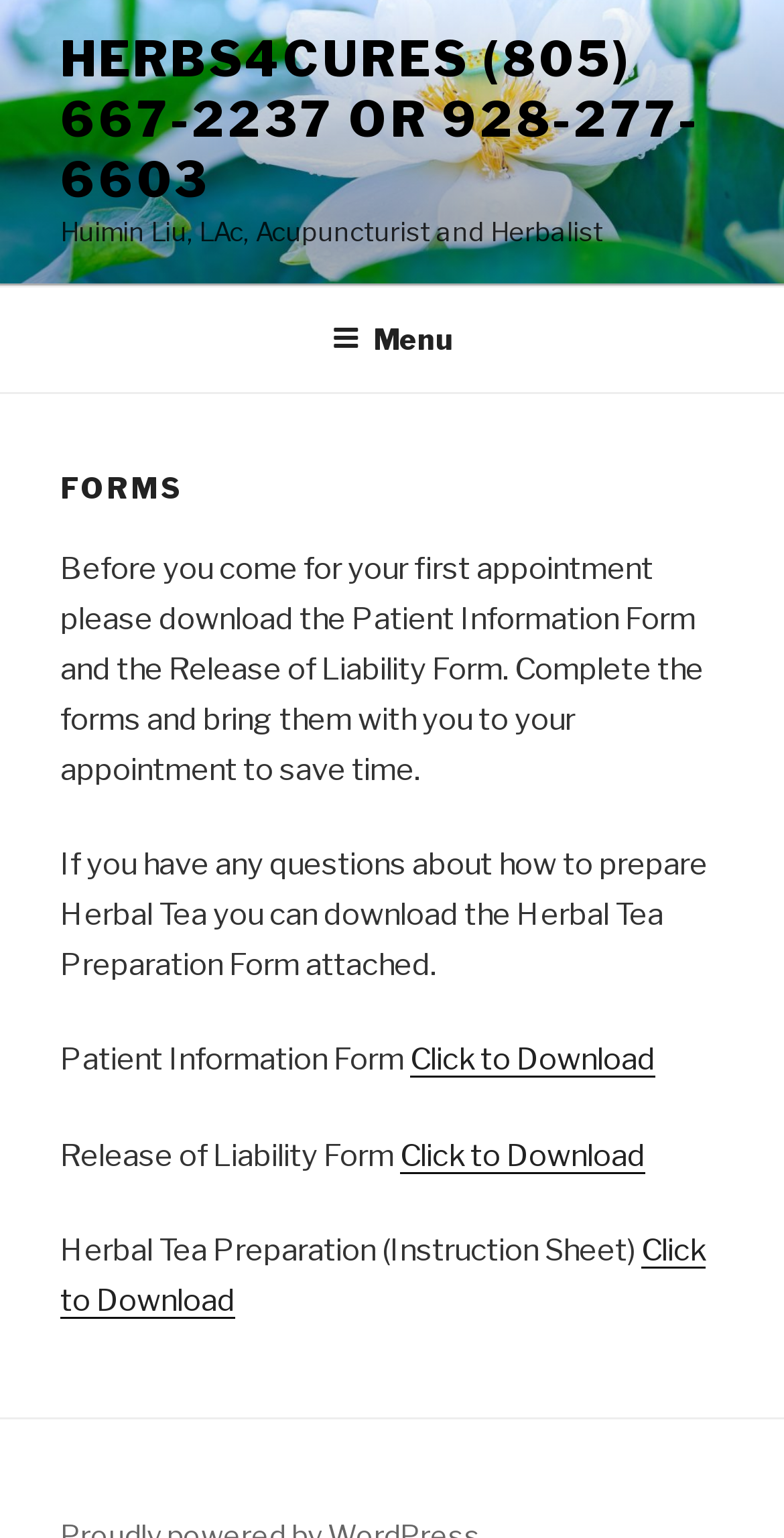Predict the bounding box of the UI element that fits this description: "Menu".

[0.386, 0.188, 0.614, 0.252]